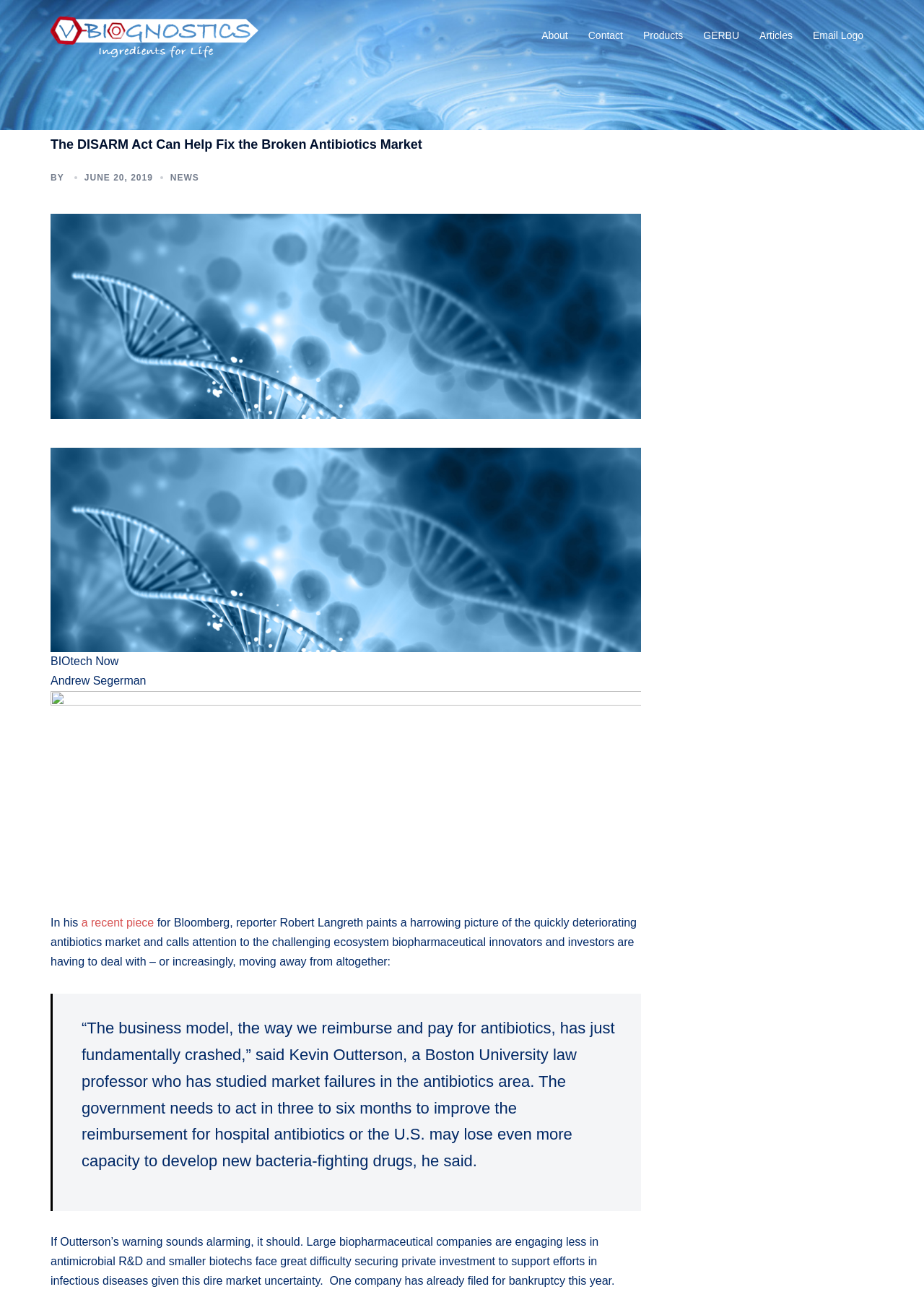What is the name of the author of the article?
Refer to the image and provide a concise answer in one word or phrase.

Andrew Segerman